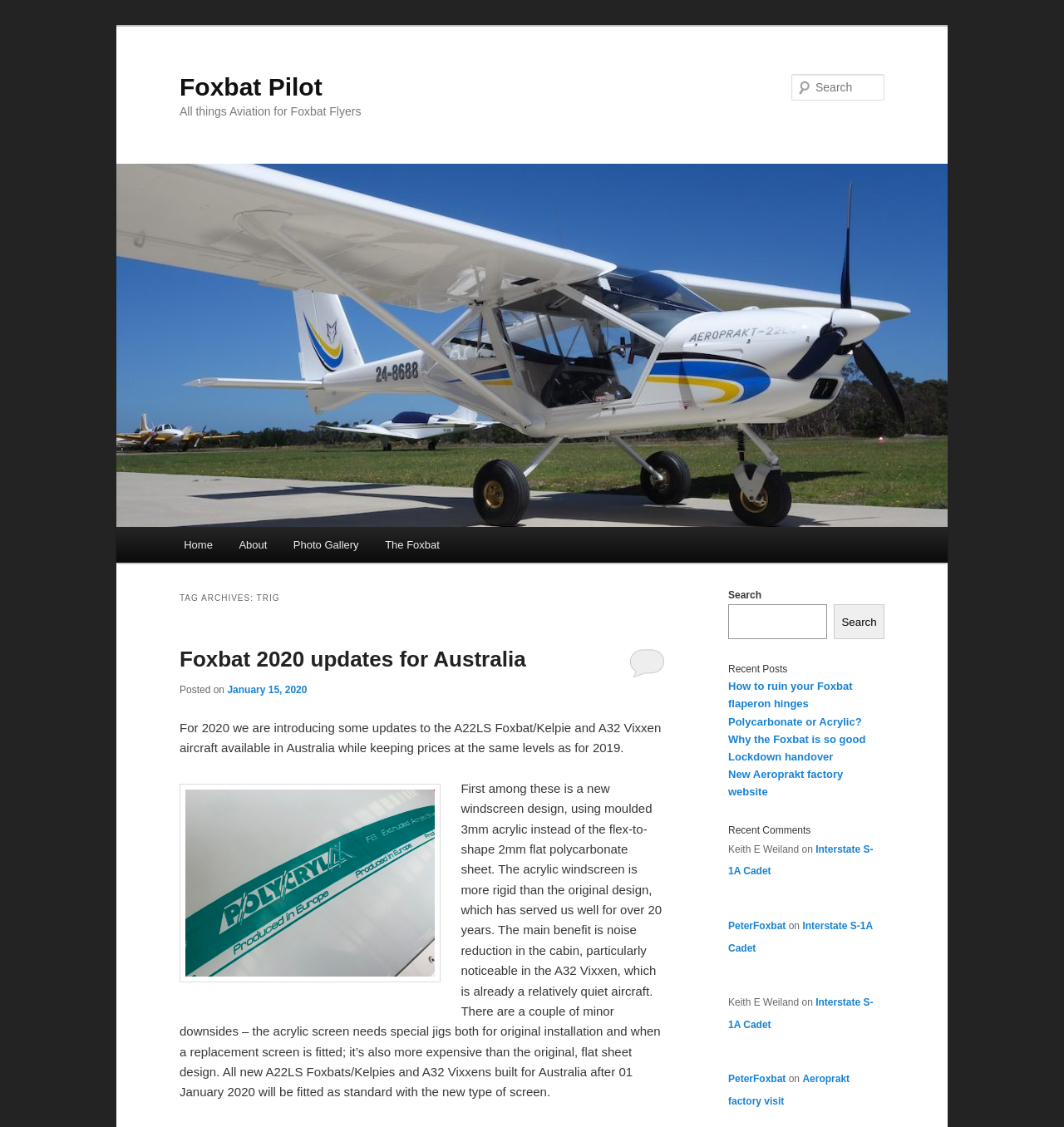Provide the bounding box coordinates of the section that needs to be clicked to accomplish the following instruction: "Read Foxbat 2020 updates for Australia."

[0.169, 0.574, 0.494, 0.596]